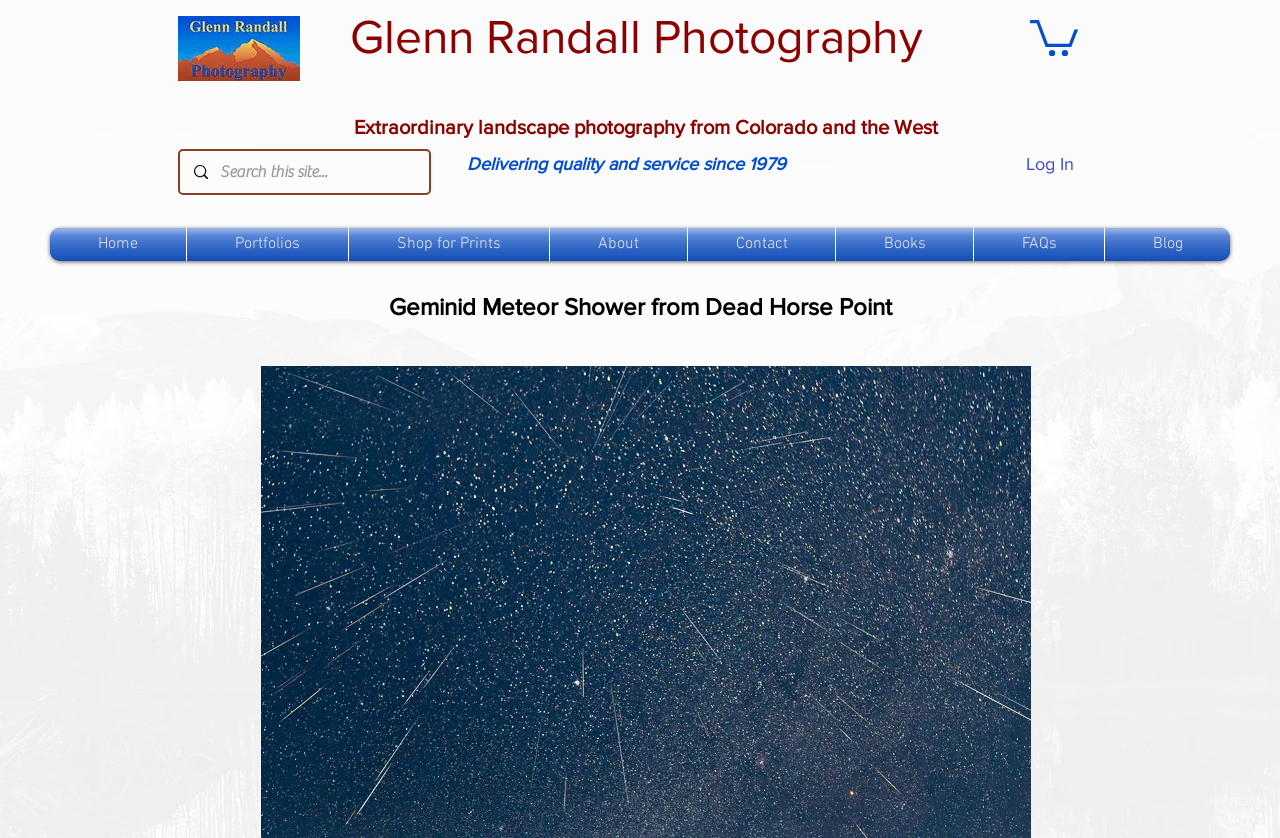What is the photographer's name?
Using the picture, provide a one-word or short phrase answer.

Glenn Randall